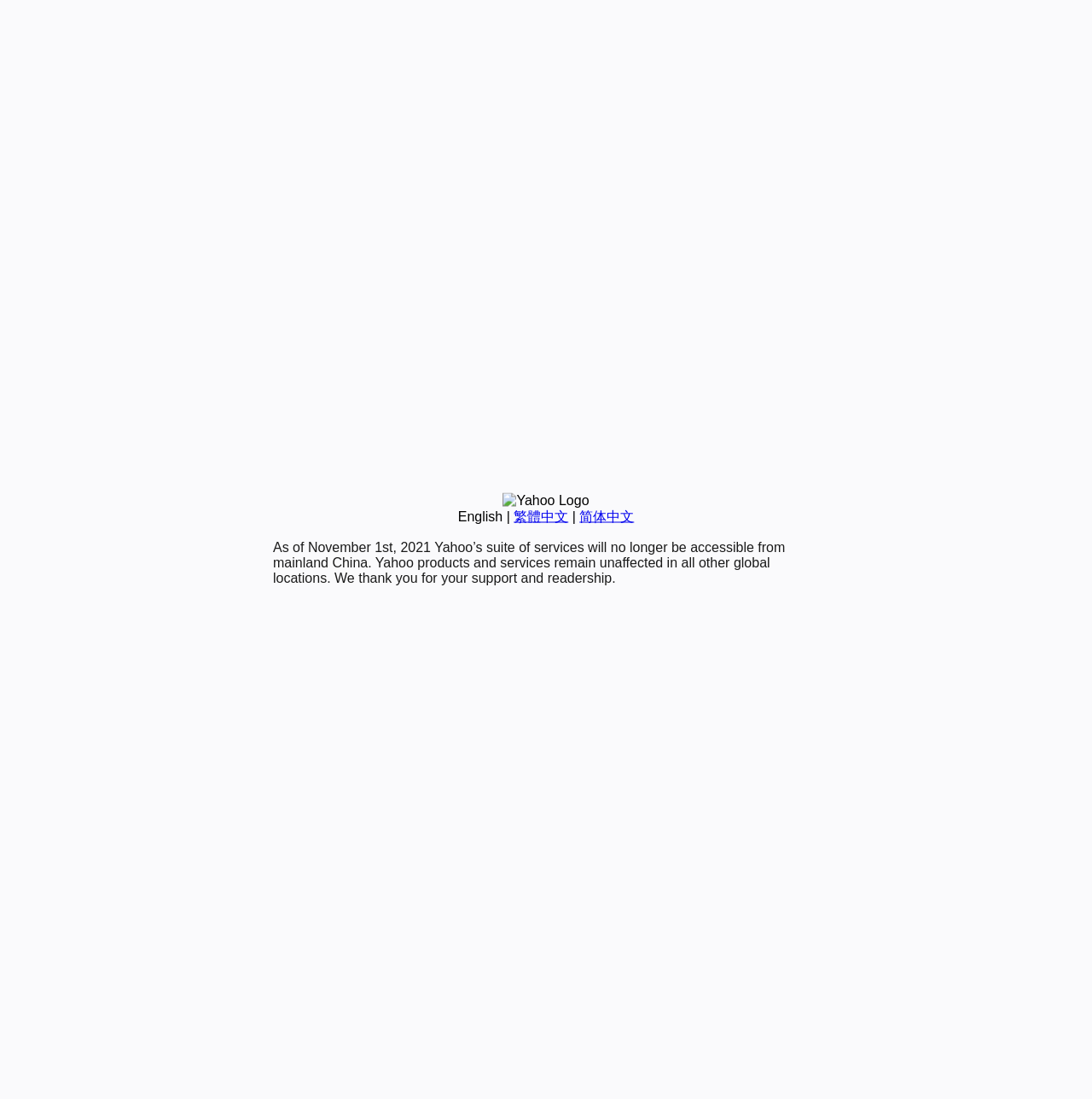Identify the bounding box coordinates for the UI element mentioned here: "简体中文". Provide the coordinates as four float values between 0 and 1, i.e., [left, top, right, bottom].

[0.531, 0.463, 0.581, 0.476]